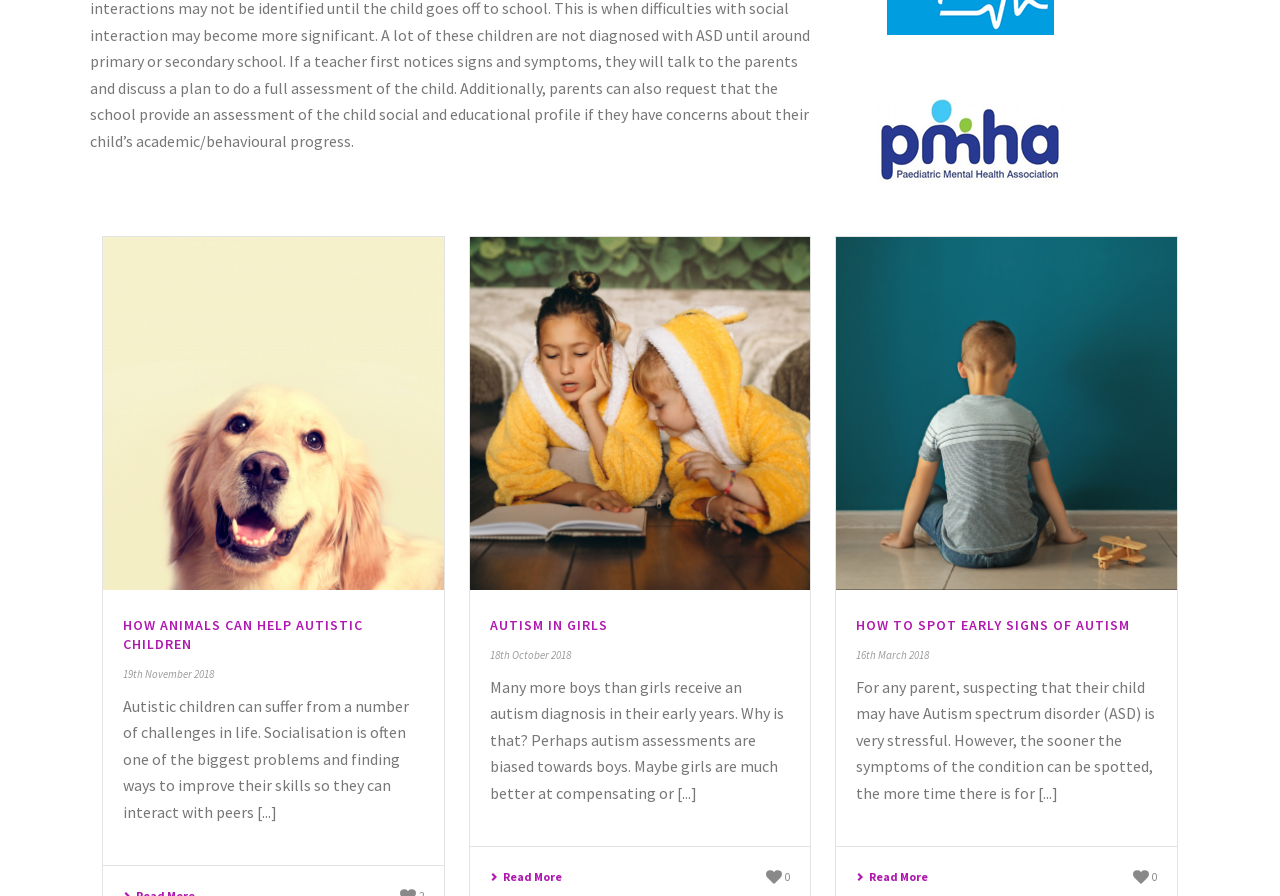From the details in the image, provide a thorough response to the question: What is the topic of the third article?

The third article's heading is 'HOW TO SPOT EARLY SIGNS OF AUTISM', and the static text below it mentions 'For any parent, suspecting that their child may have Autism spectrum disorder (ASD) is very stressful.' Therefore, the topic of the third article is about spotting early signs of autism.